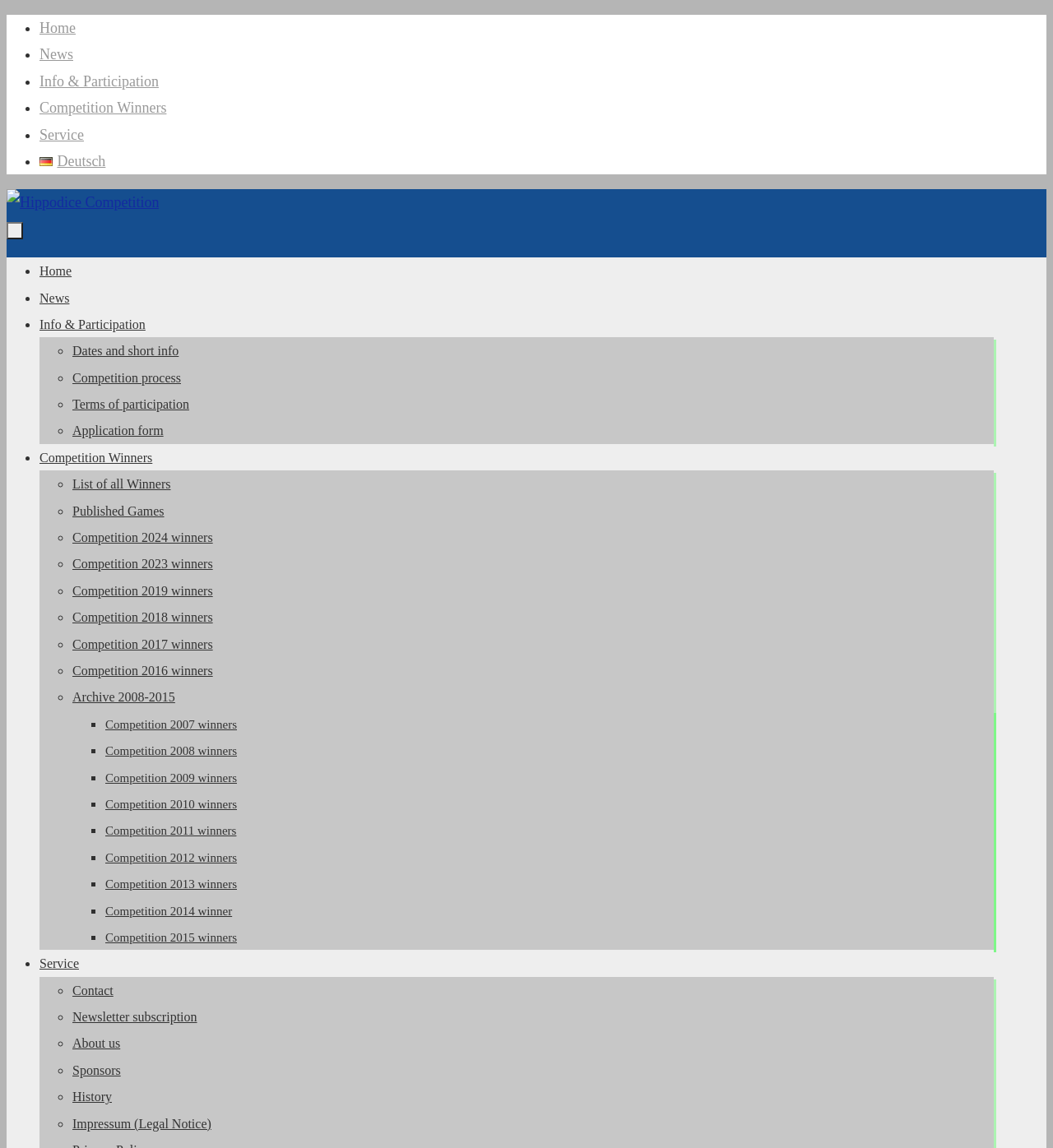Please identify the bounding box coordinates of the area I need to click to accomplish the following instruction: "View Competition 2015 winners".

[0.1, 0.811, 0.225, 0.822]